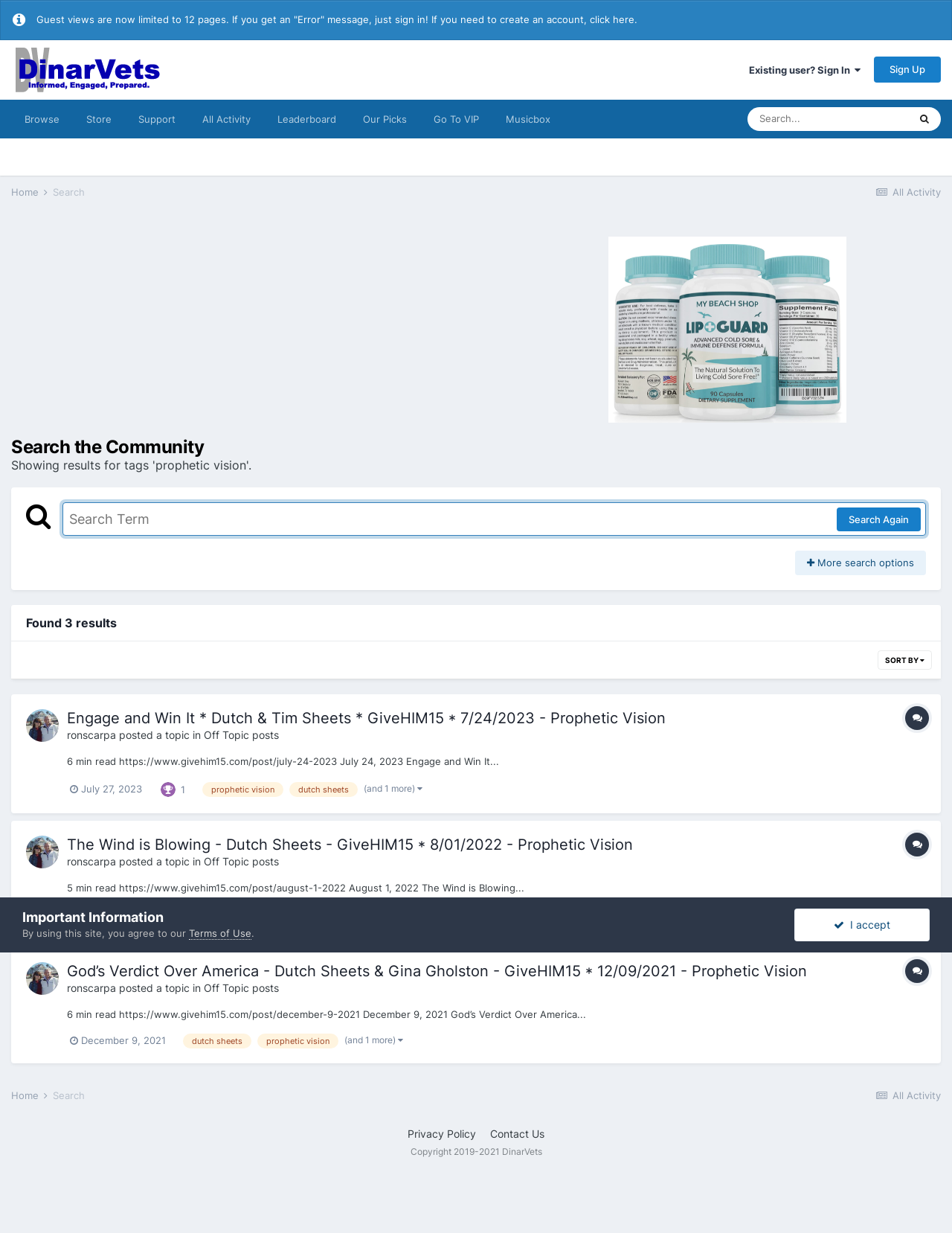What is the principal heading displayed on the webpage?

Search the Community